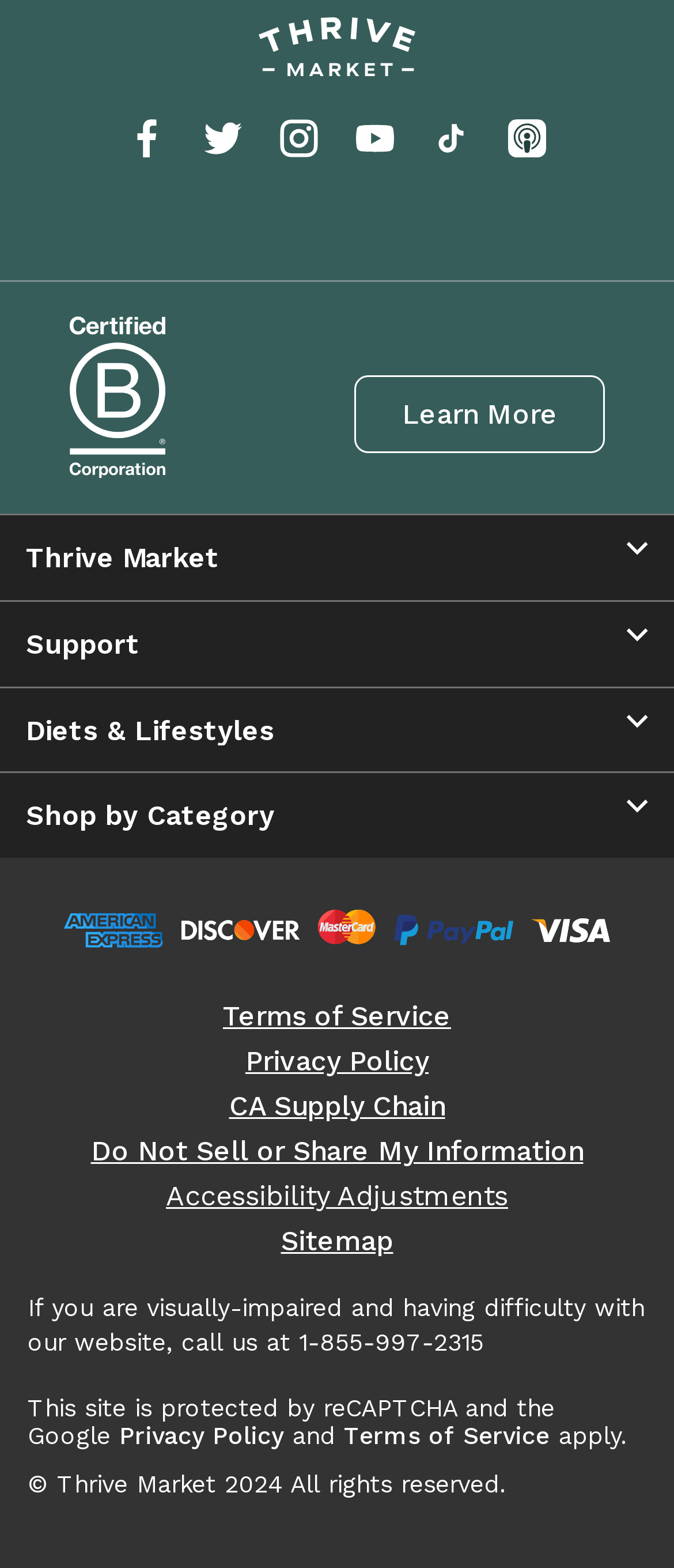How many images are present in the footer section?
Please provide a single word or phrase answer based on the image.

5